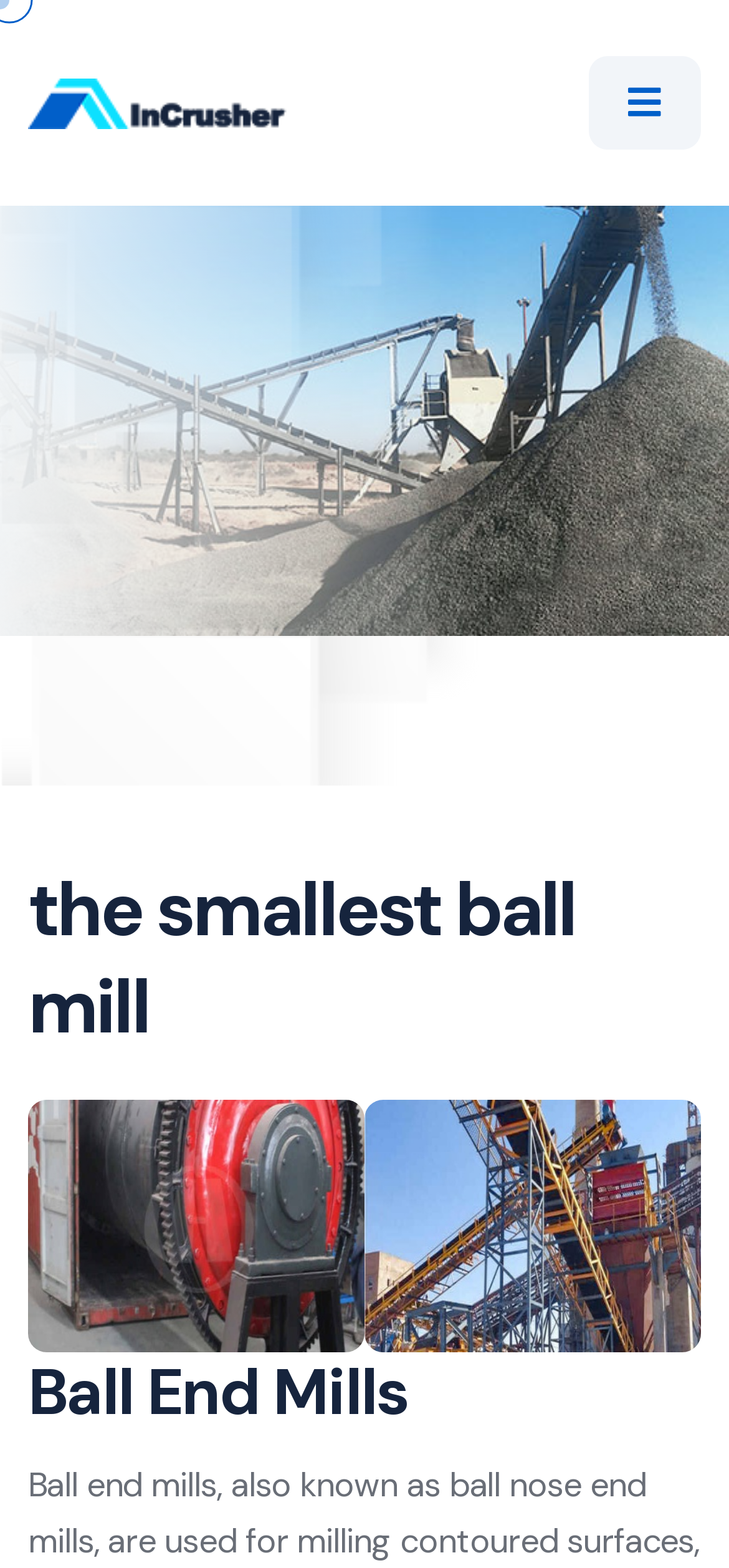Refer to the screenshot and give an in-depth answer to this question: What is the main topic of this webpage?

Based on the webpage content, I can see that there are multiple elements related to 'Ball End Mills', including two images and a heading with the same text. This suggests that the main topic of this webpage is 'Ball End Mills'.